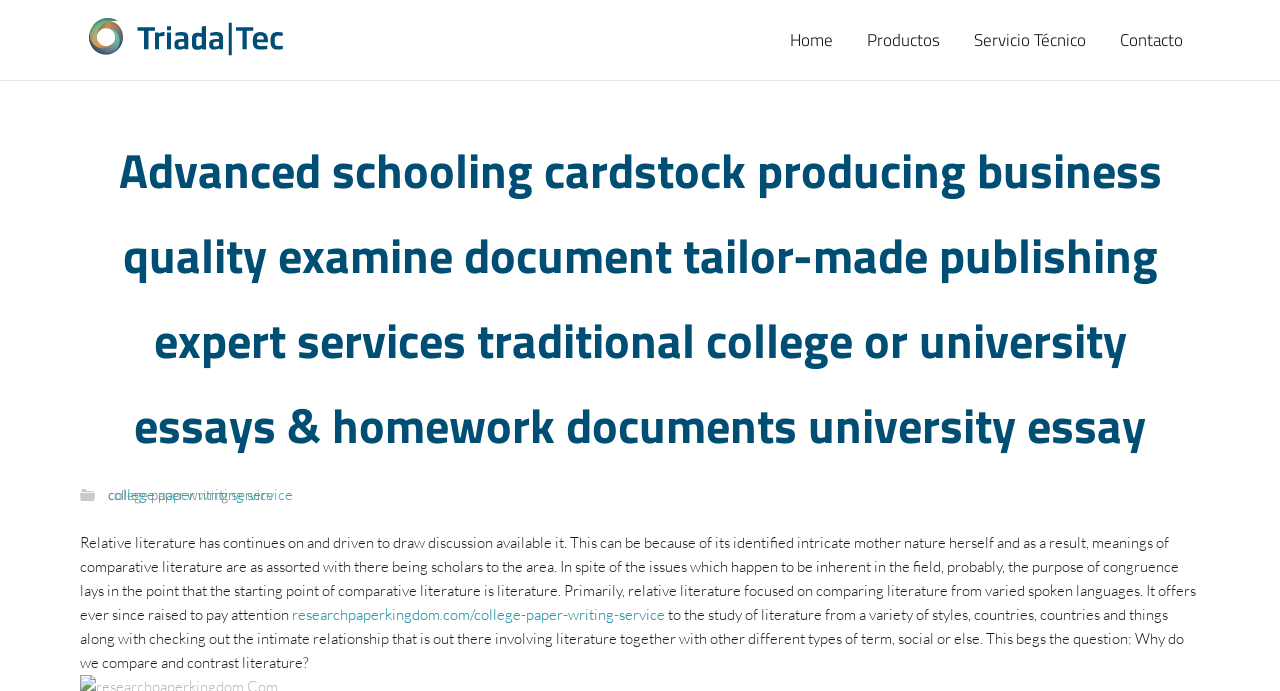Predict the bounding box of the UI element based on the description: "members". The coordinates should be four float numbers between 0 and 1, formatted as [left, top, right, bottom].

None